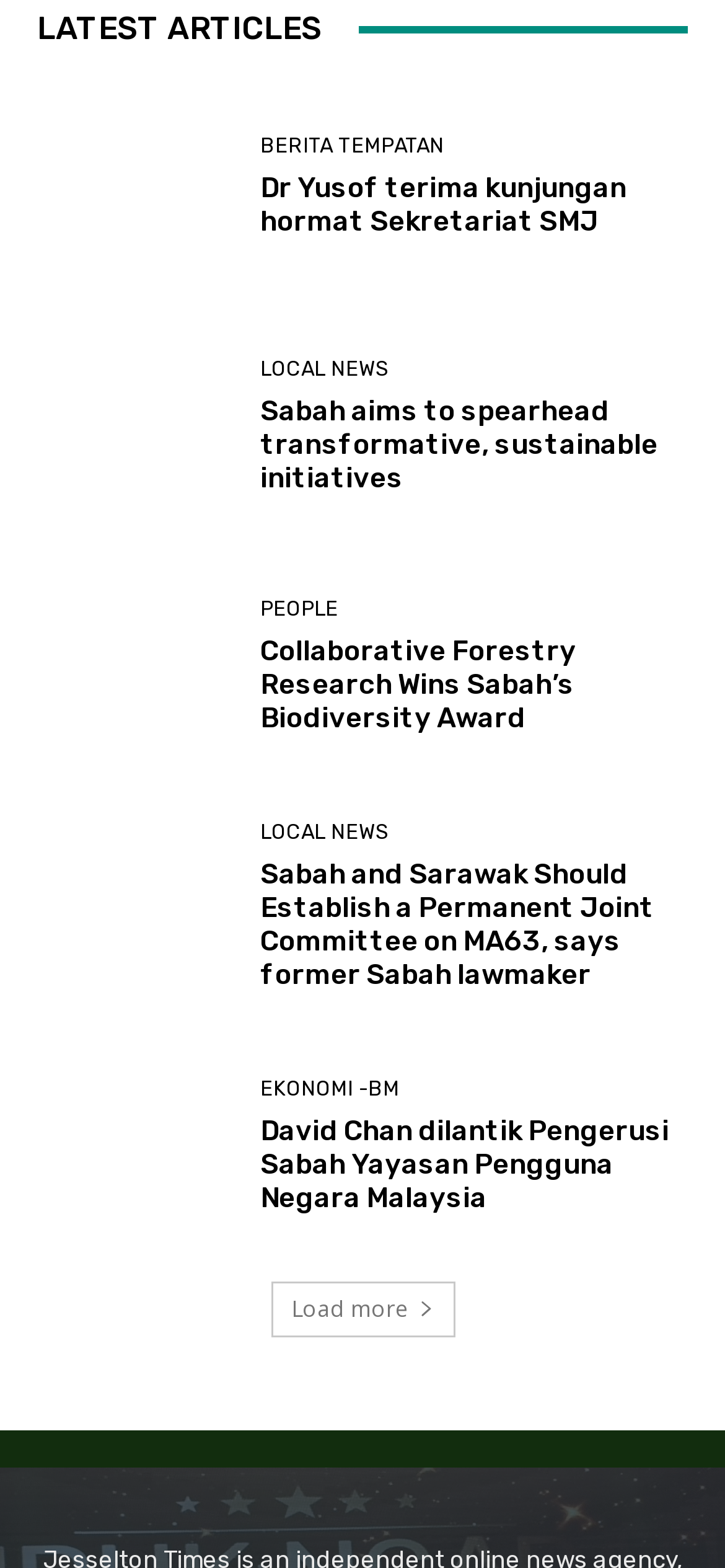Locate the bounding box coordinates of the element I should click to achieve the following instruction: "Load more articles".

[0.373, 0.818, 0.627, 0.853]